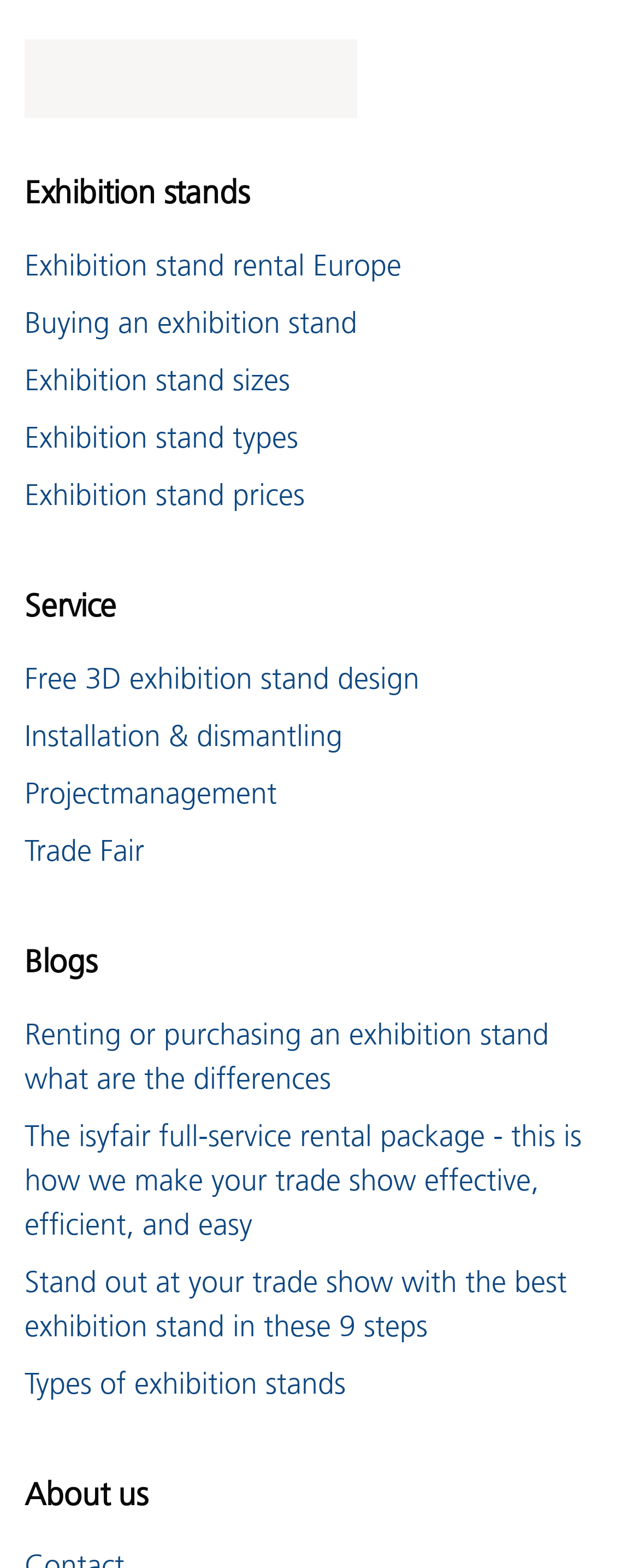Pinpoint the bounding box coordinates of the clickable element needed to complete the instruction: "Click on 'Exhibition stand rental Europe'". The coordinates should be provided as four float numbers between 0 and 1: [left, top, right, bottom].

[0.038, 0.156, 0.962, 0.192]